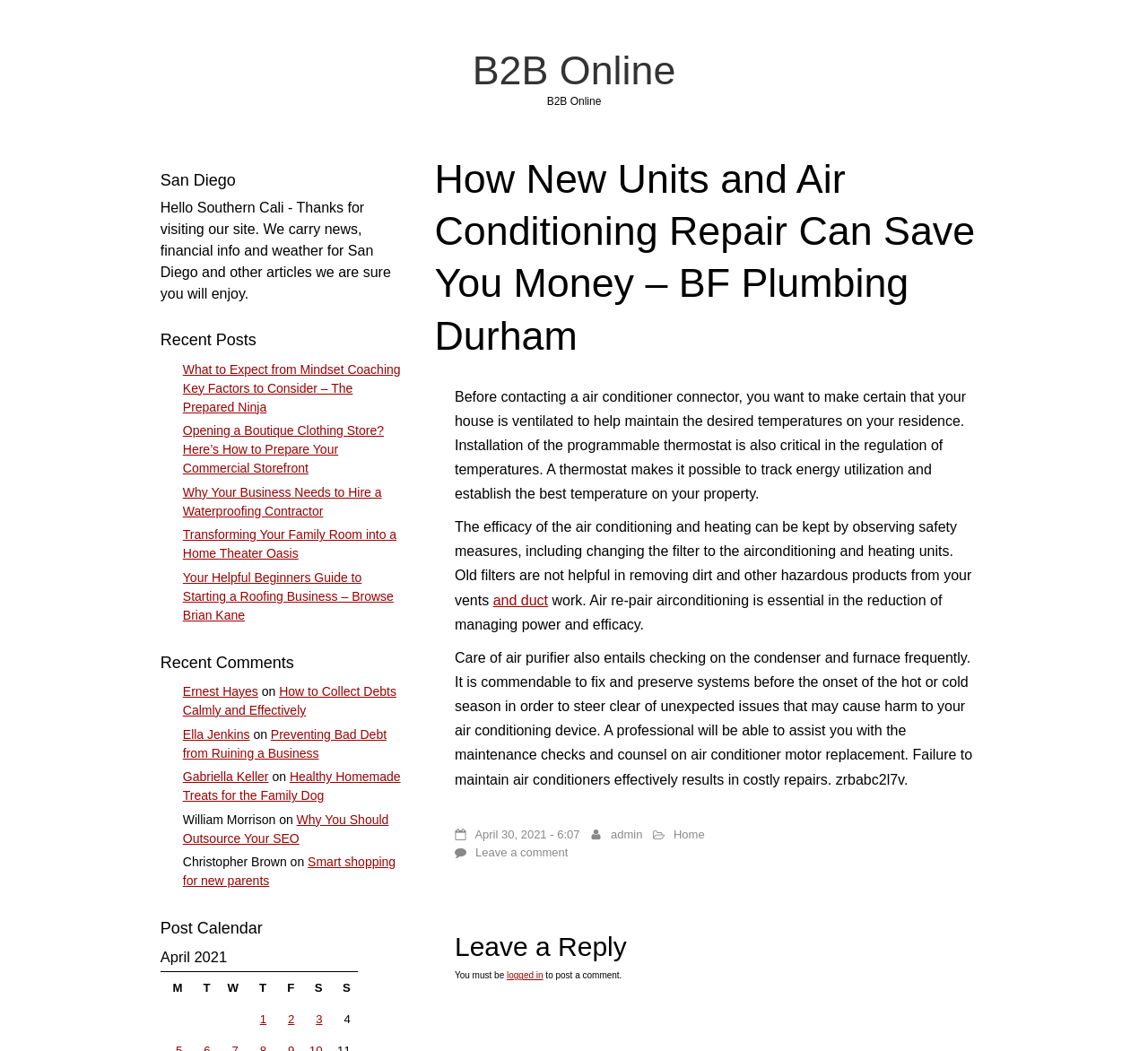Based on the image, provide a detailed and complete answer to the question: 
What is the consequence of not maintaining air conditioners effectively?

The article states that failure to maintain air conditioners effectively results in costly repairs, which implies that regular maintenance is necessary to avoid expensive repairs.